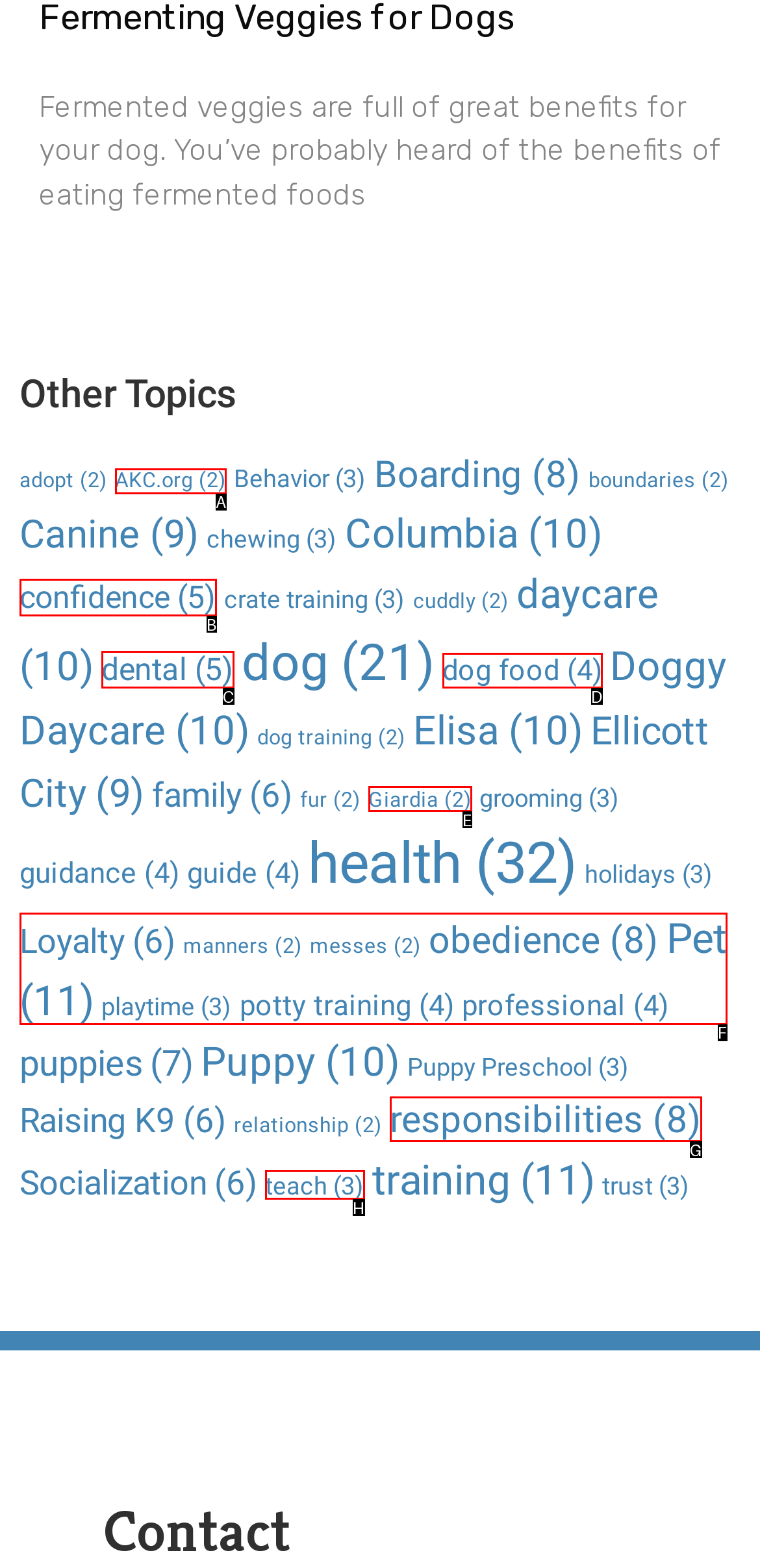Choose the HTML element that best fits the given description: confidence (5). Answer by stating the letter of the option.

B